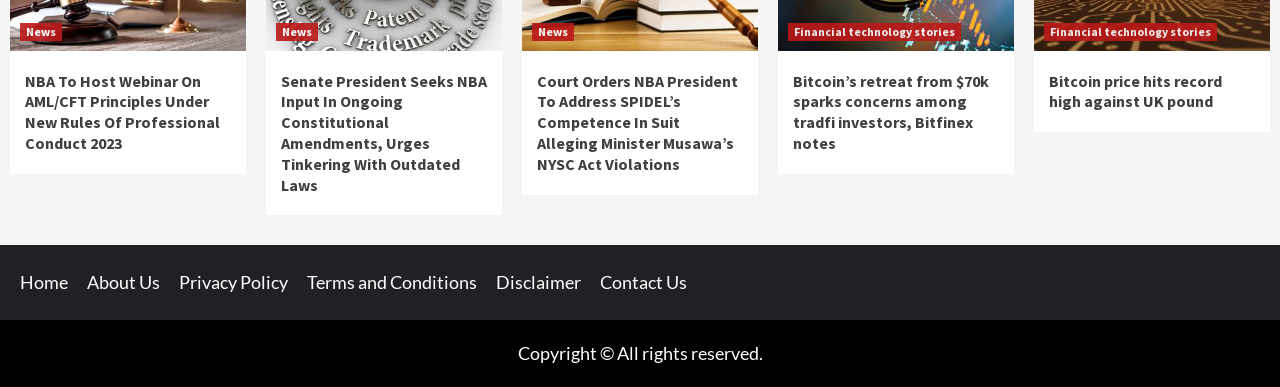Provide a one-word or short-phrase answer to the question:
How many financial technology stories are on the page?

2